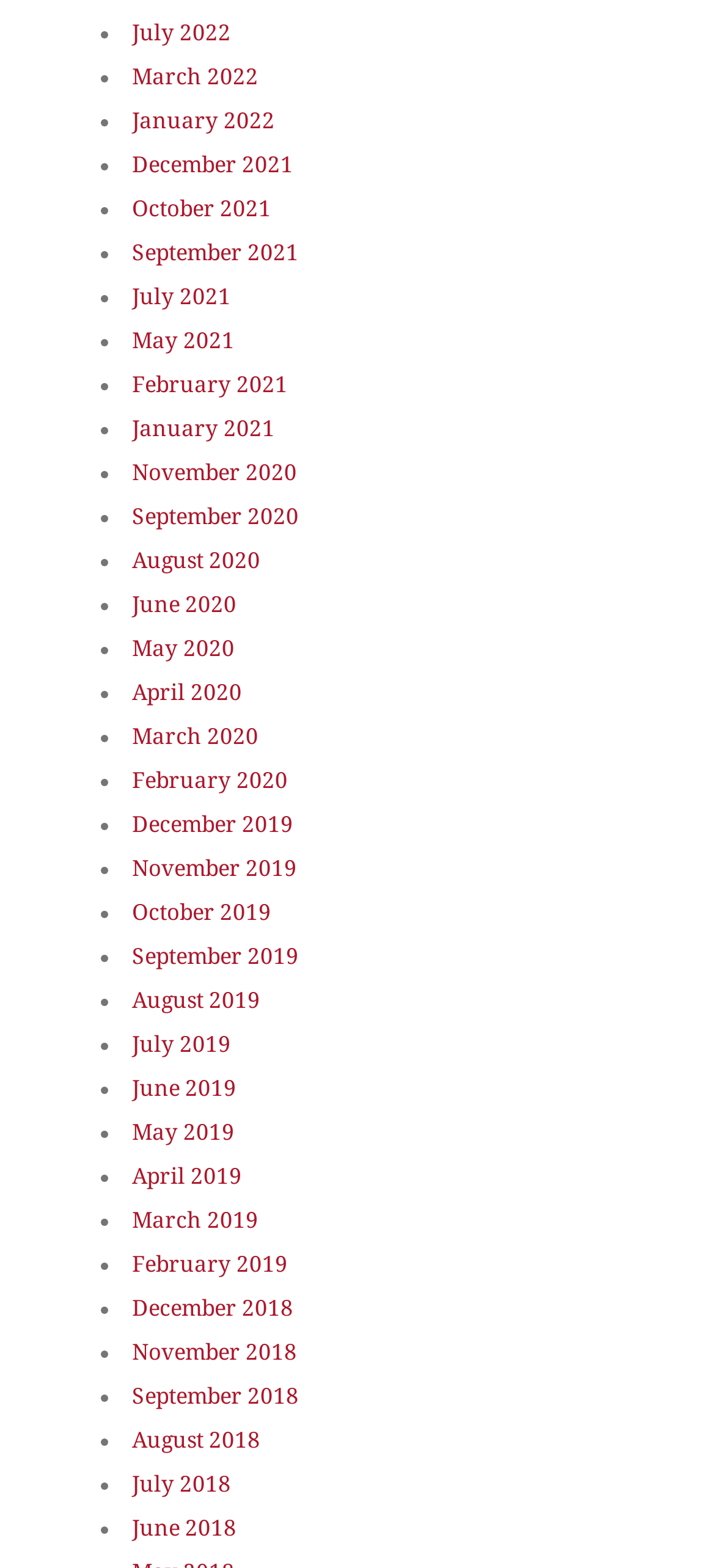How many links are there for the year 2022?
Look at the image and answer with only one word or phrase.

3